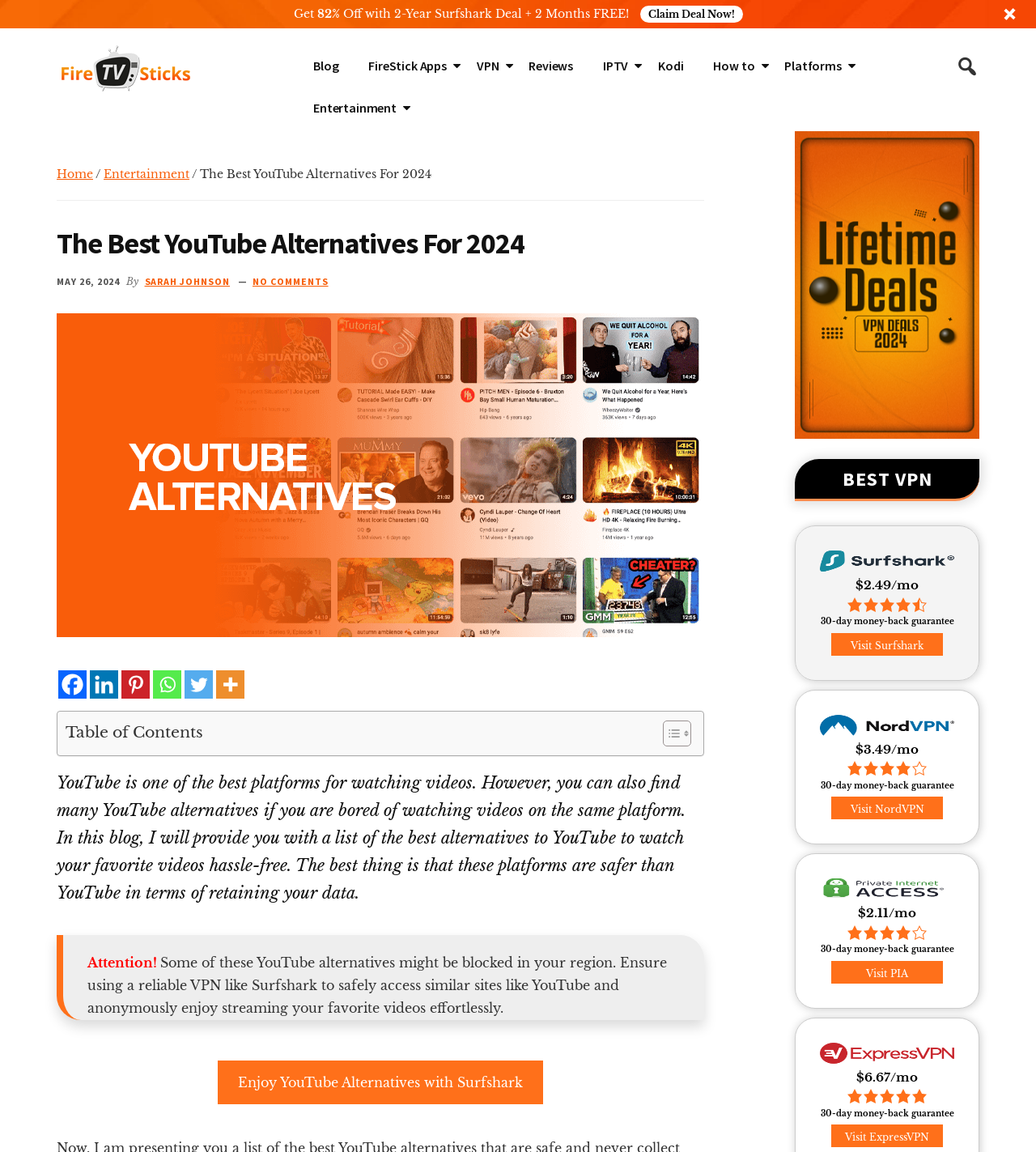Identify the bounding box coordinates for the region to click in order to carry out this instruction: "Go to 'Blog'". Provide the coordinates using four float numbers between 0 and 1, formatted as [left, top, right, bottom].

[0.289, 0.038, 0.34, 0.075]